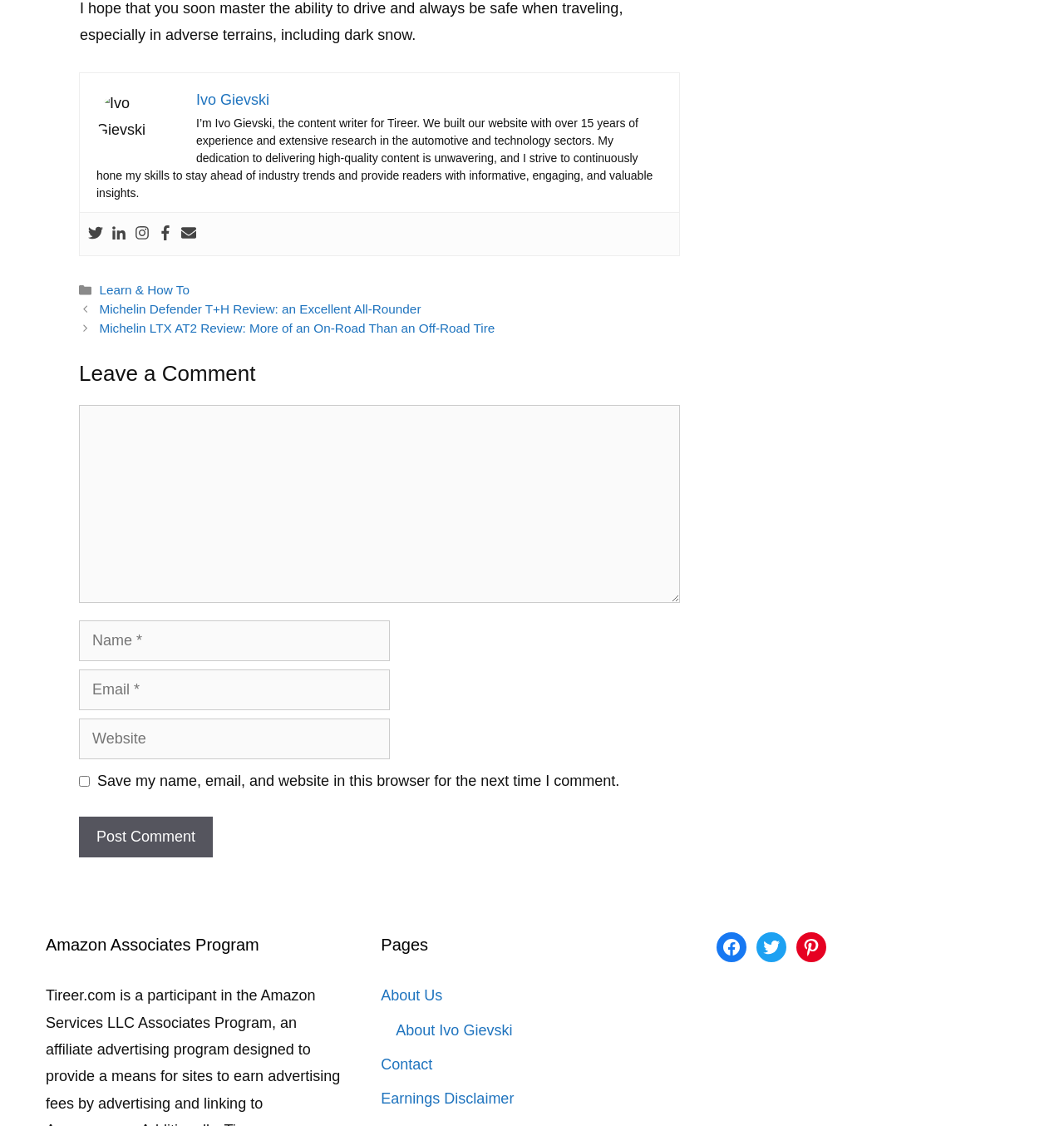Kindly provide the bounding box coordinates of the section you need to click on to fulfill the given instruction: "View PRIVACY/COOKIES POLICY".

None